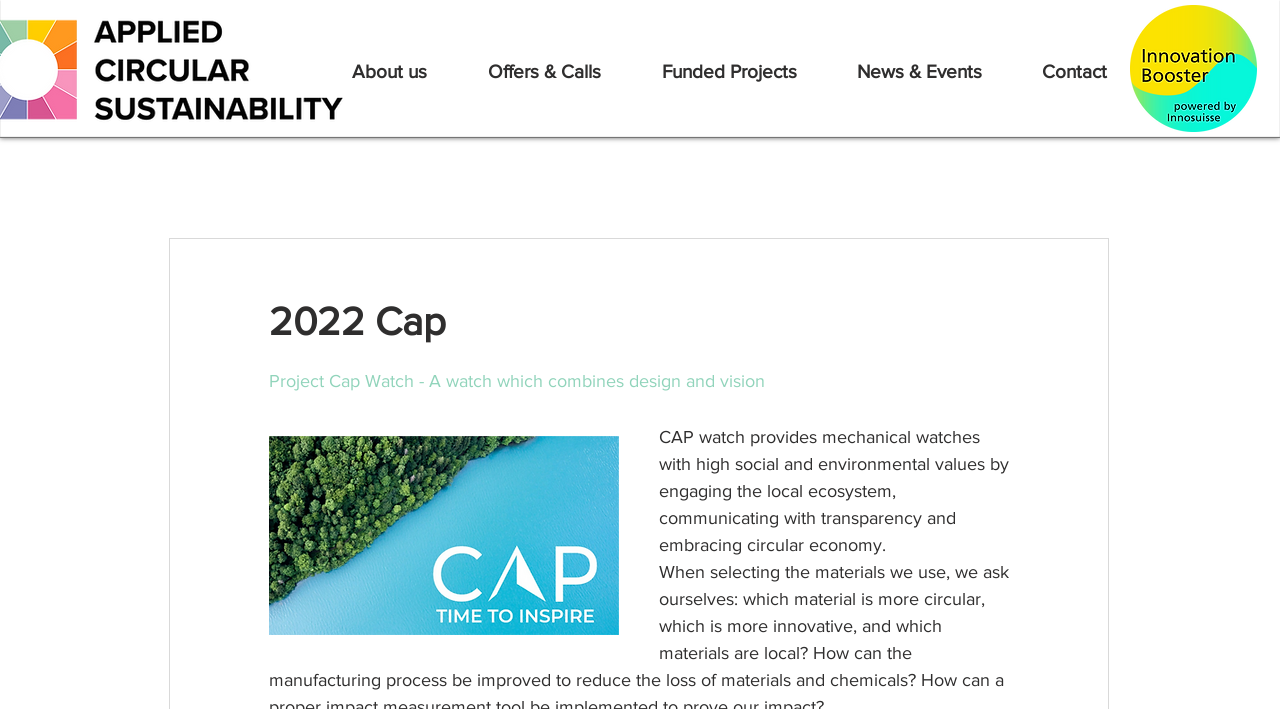Identify the bounding box coordinates for the UI element described as follows: "About us". Ensure the coordinates are four float numbers between 0 and 1, formatted as [left, top, right, bottom].

[0.267, 0.059, 0.373, 0.144]